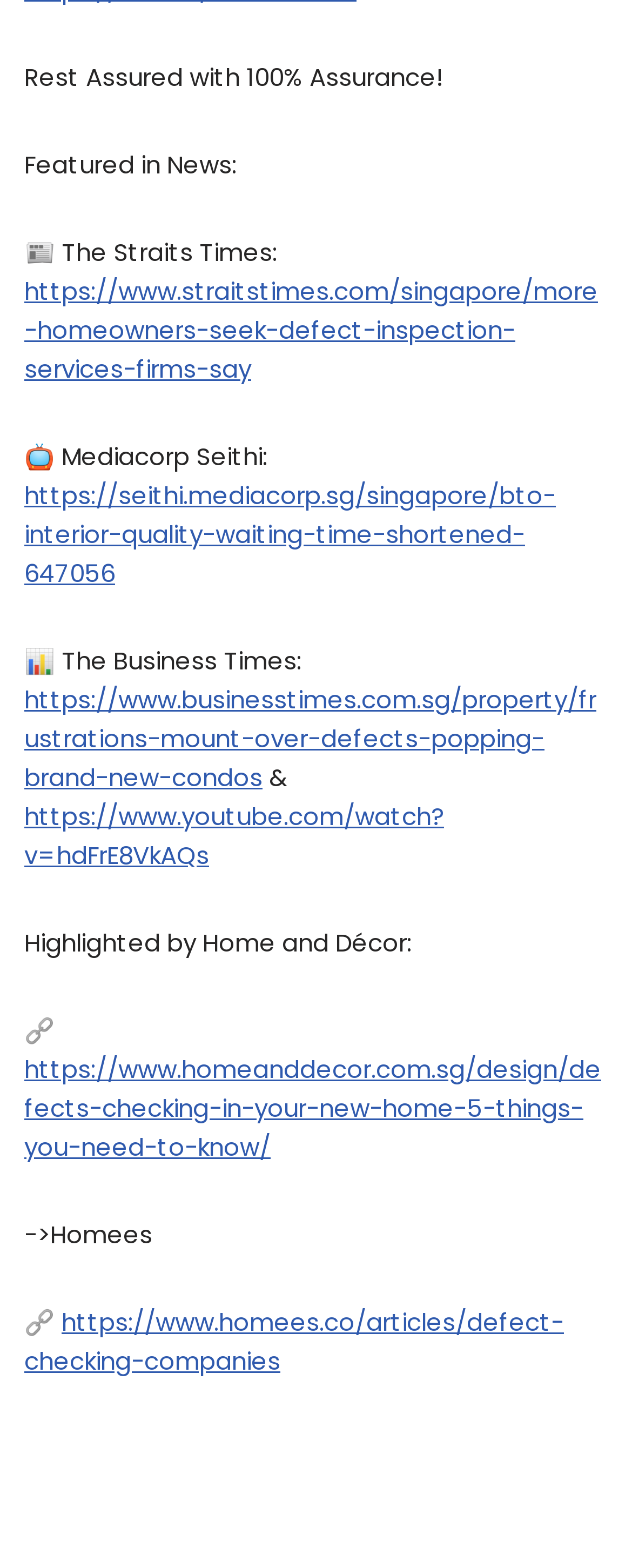What is the purpose of the webpage?
Please respond to the question with as much detail as possible.

Based on the content and structure of the webpage, it seems that the purpose is to promote defect inspection services, possibly by a company or organization, and to establish credibility by featuring news sources and testimonials.